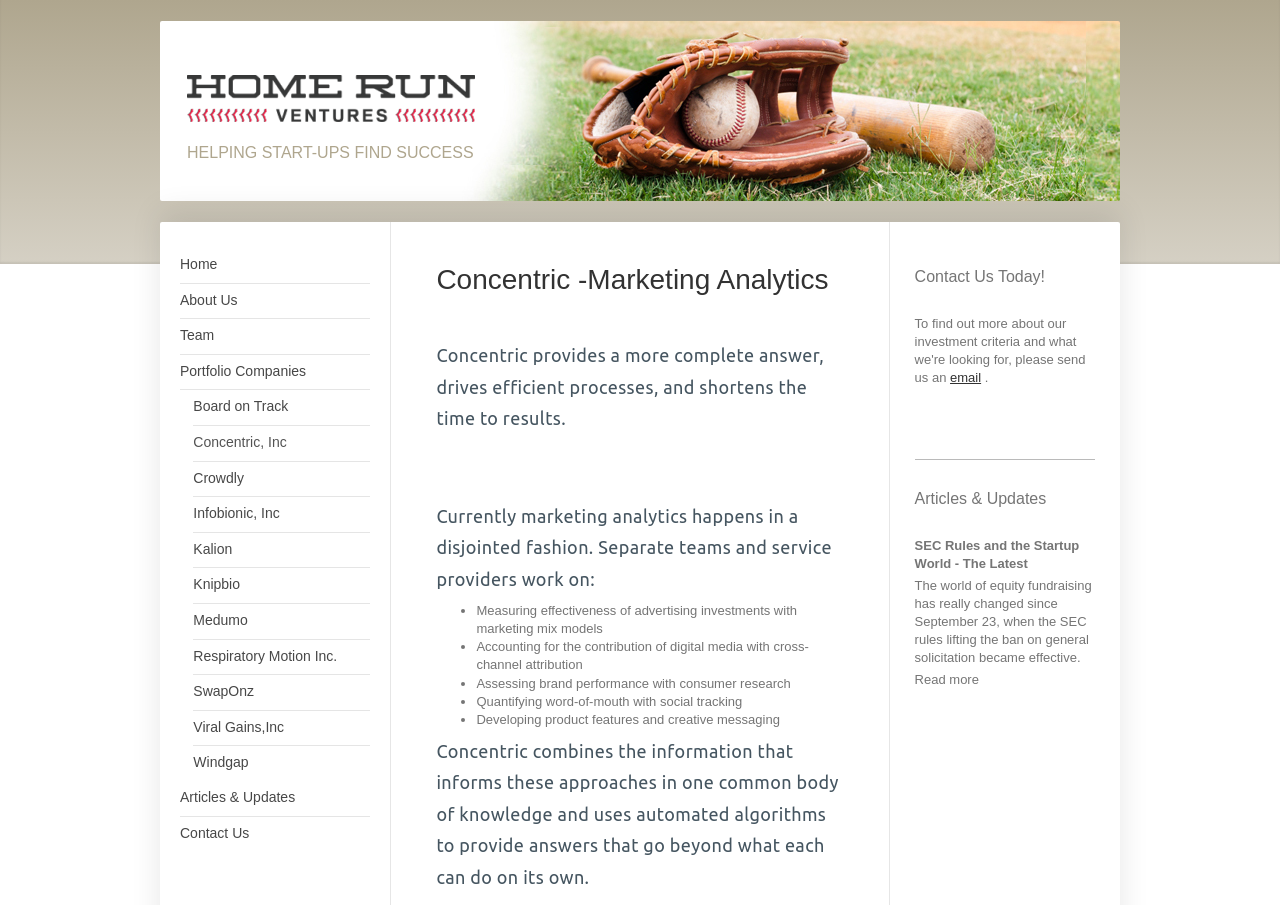Respond with a single word or phrase to the following question: What is the company name?

Home Run Ventures